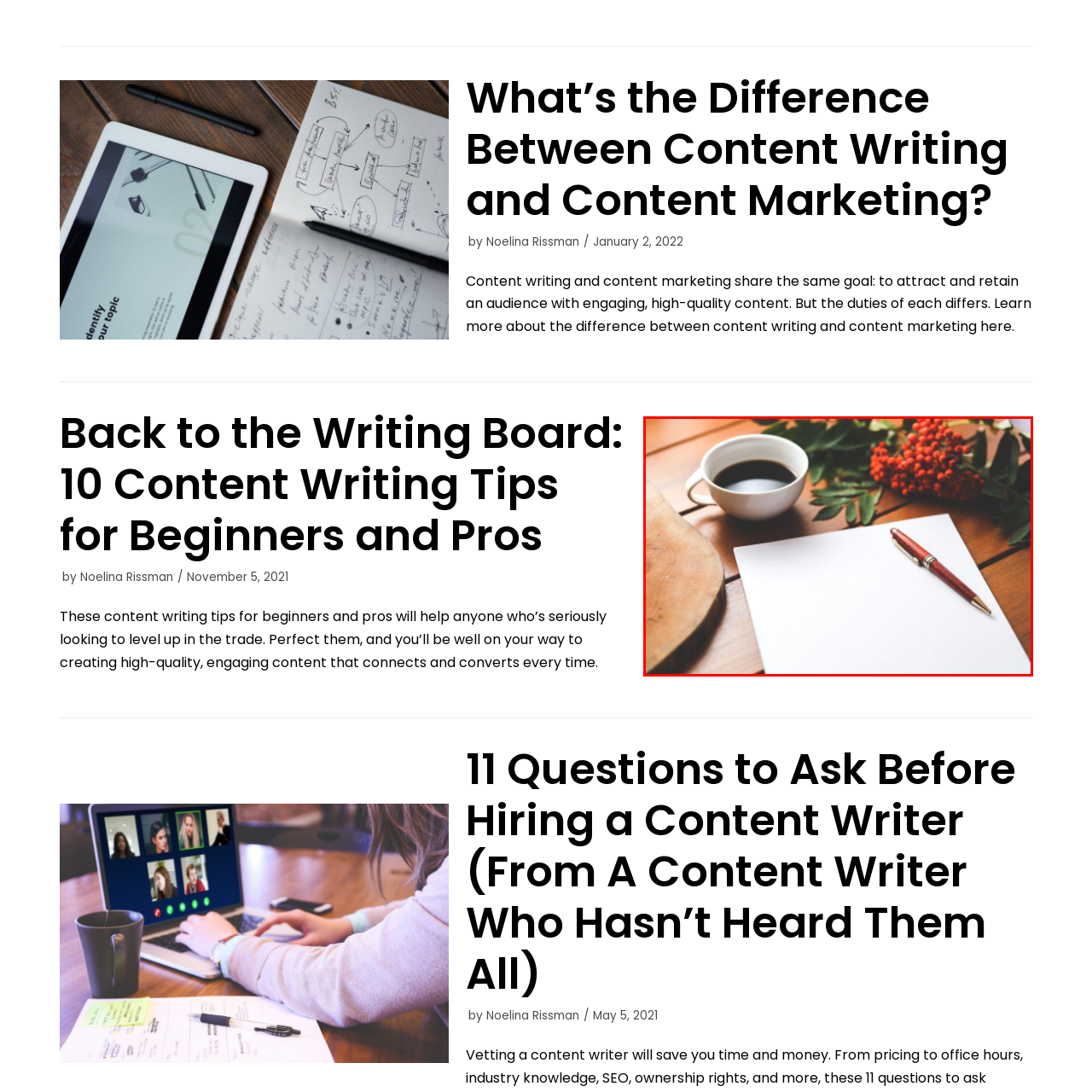Observe the content inside the red rectangle, What is in the white cup? 
Give your answer in just one word or phrase.

Dark coffee